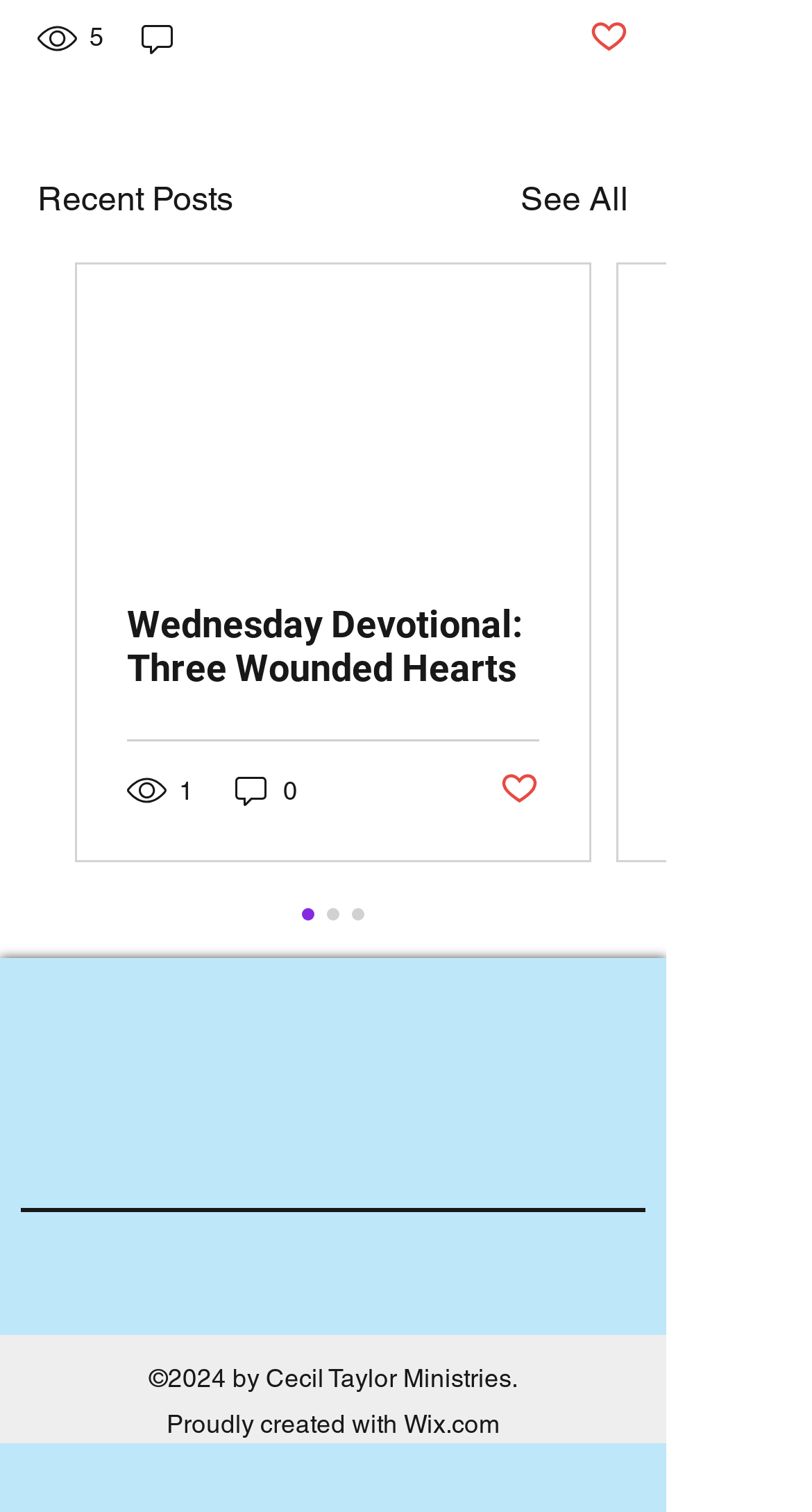Locate the coordinates of the bounding box for the clickable region that fulfills this instruction: "Click the 'YouTube' link".

[0.069, 0.846, 0.162, 0.895]